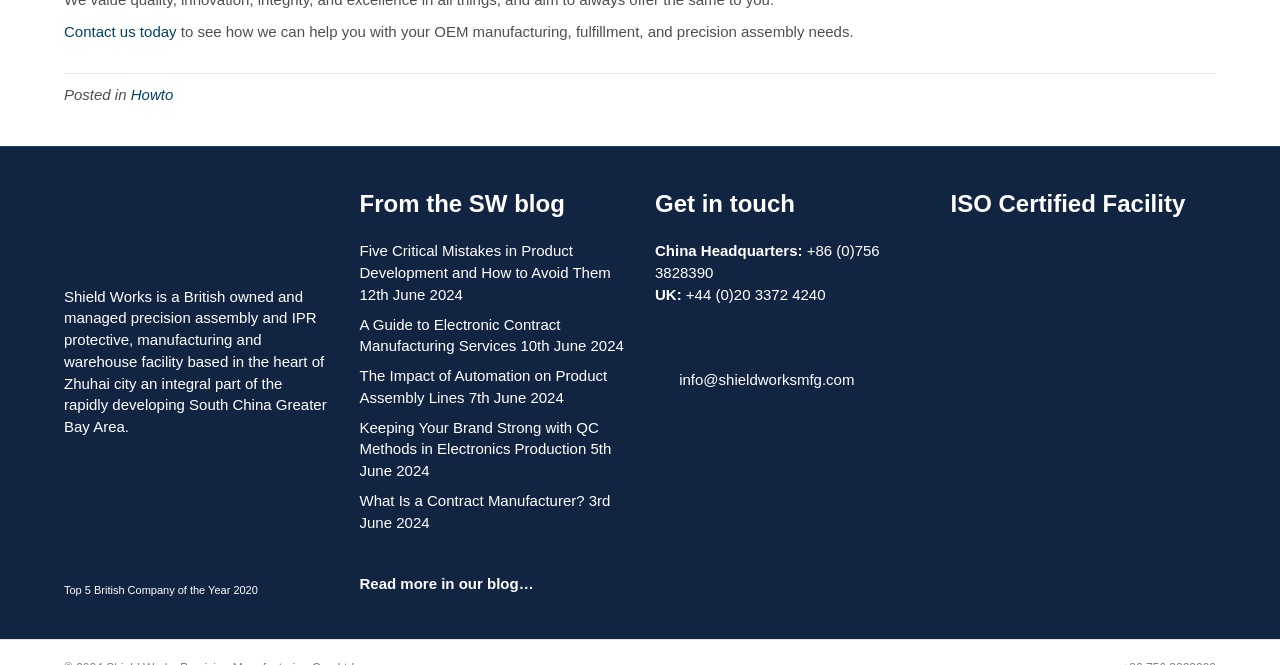What is the location of Shield Works' UK office?
With the help of the image, please provide a detailed response to the question.

Based on the StaticText element with OCR text 'UK:', we can infer that the location of Shield Works' UK office is in the UK. The exact address is not provided, but the phone number is +44 (0)20 3372 4240.